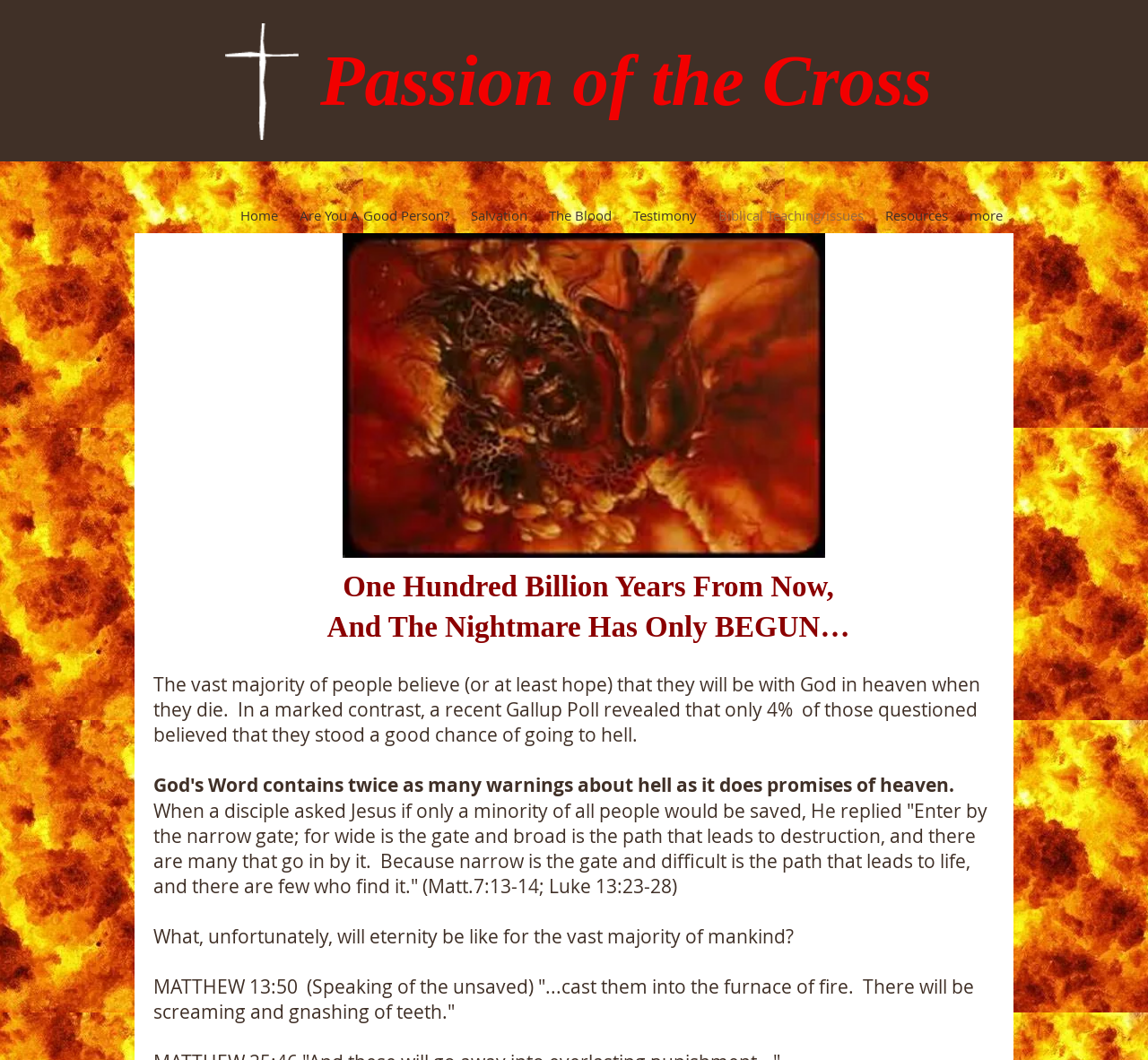Please find the bounding box coordinates of the element's region to be clicked to carry out this instruction: "Explore the 'Resources' link".

[0.762, 0.196, 0.835, 0.211]